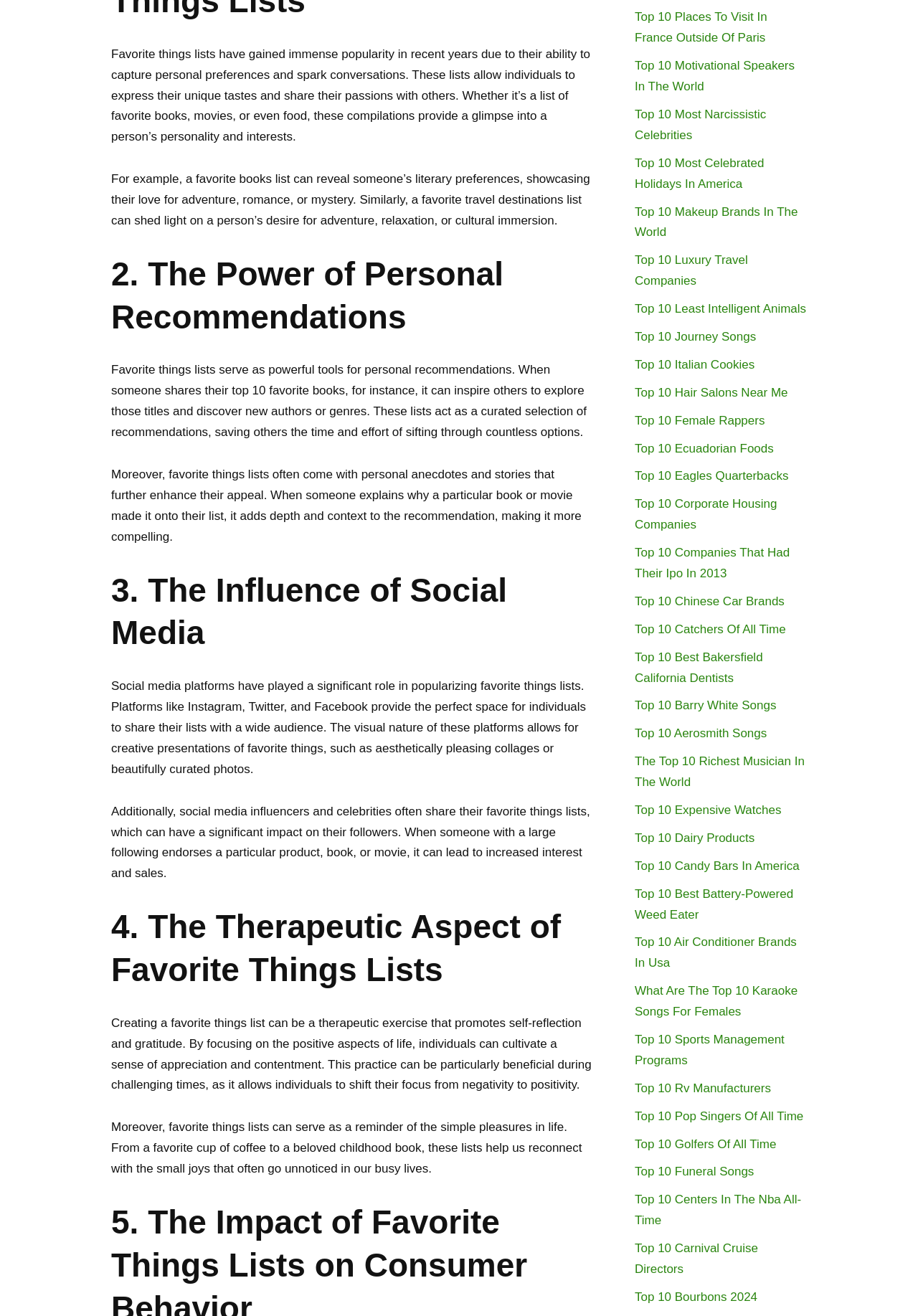Select the bounding box coordinates of the element I need to click to carry out the following instruction: "Click on the link to Top 10 Makeup Brands In The World".

[0.691, 0.156, 0.869, 0.182]